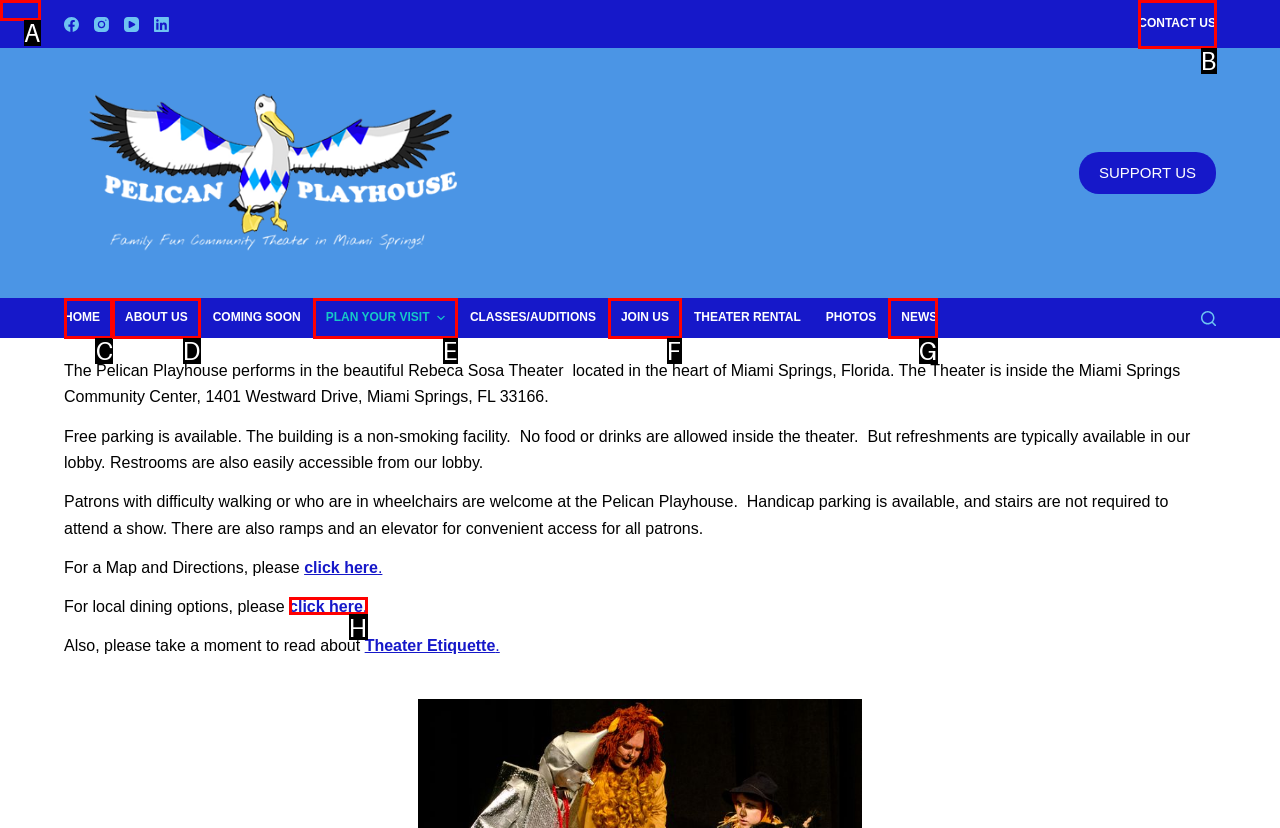Determine the option that best fits the description: Join Us
Reply with the letter of the correct option directly.

F